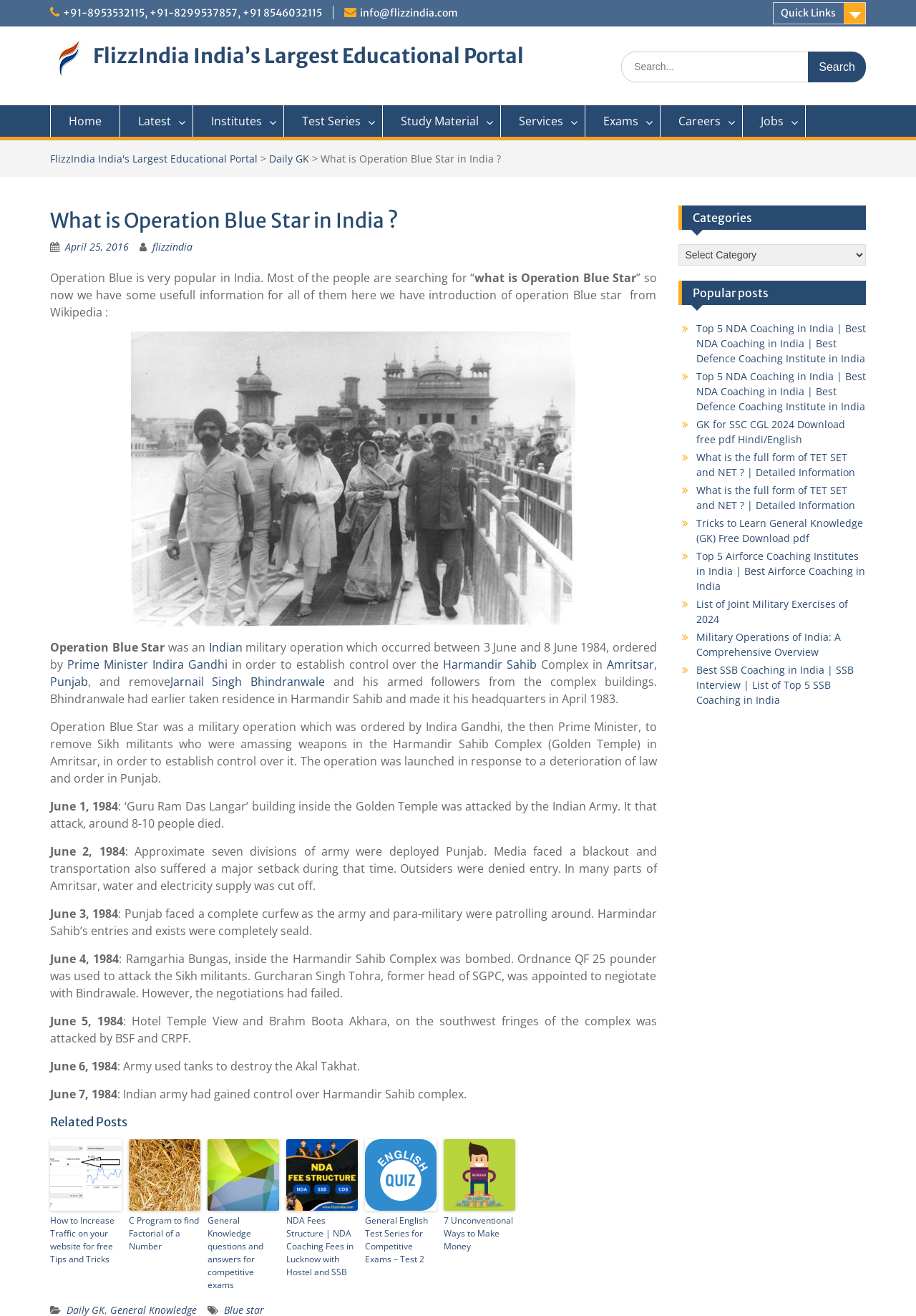Describe all the key features of the webpage in detail.

This webpage is about Operation Blue Star, a military operation that took place in India in 1984. The page has a header section with links to various educational resources, including a search bar and a "Quick Links" section. Below the header, there is a brief introduction to Operation Blue Star, followed by a detailed description of the event.

The introduction is accompanied by an image related to the topic. The description is divided into sections, each describing a specific date in June 1984, when the operation took place. The text provides information about the events that occurred on each day, including the deployment of the army, the attack on the Golden Temple, and the negotiations that failed.

The webpage also has a "Related Posts" section at the bottom, which lists several links to other articles on various topics, including increasing website traffic, C programming, general knowledge questions, and NDA fees structure. Each link is accompanied by a small image.

There are several links and buttons throughout the page, including a "Search" button, links to other articles, and links to contact information, such as phone numbers and email addresses. The page also has a header with the title "What is Operation Blue Star in India?" and a subheading "Indian Military".